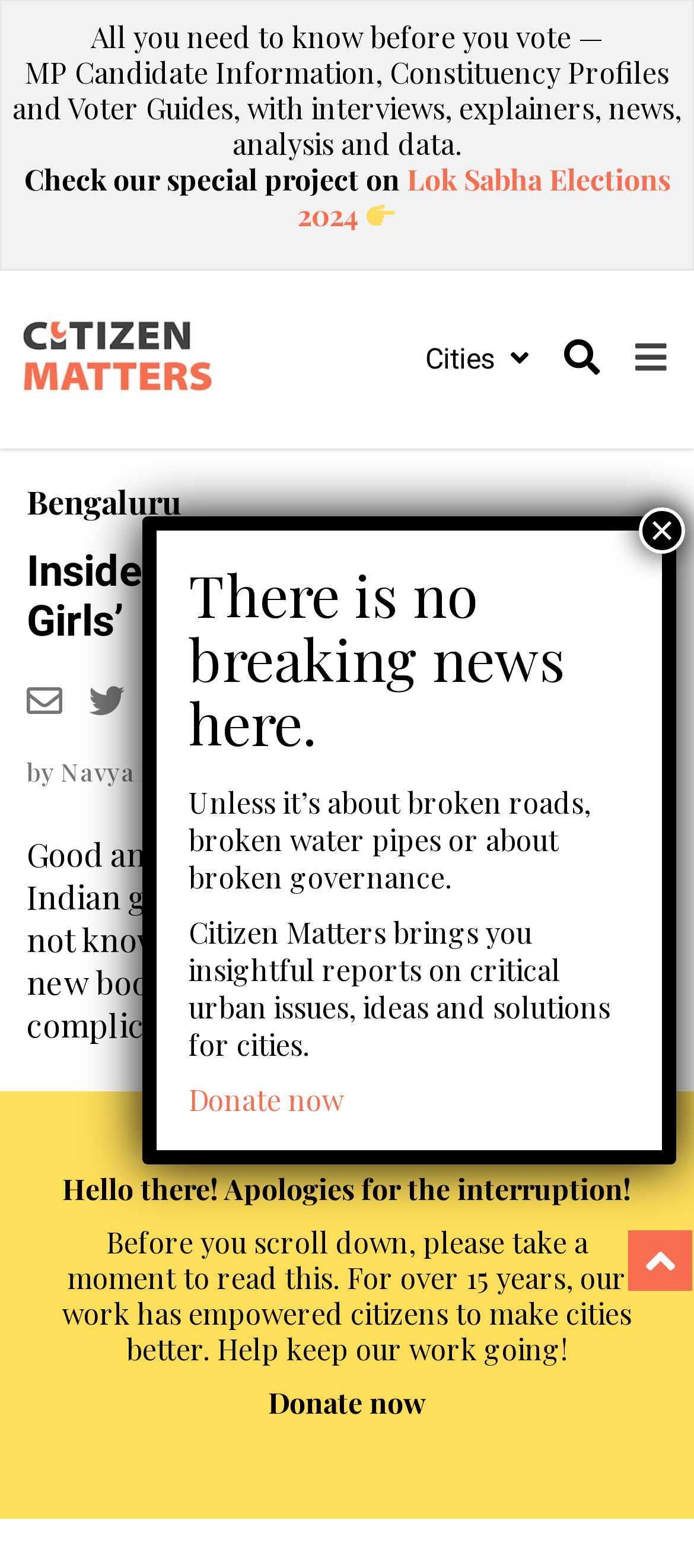Can you specify the bounding box coordinates of the area that needs to be clicked to fulfill the following instruction: "Search for something"?

[0.813, 0.216, 0.864, 0.242]